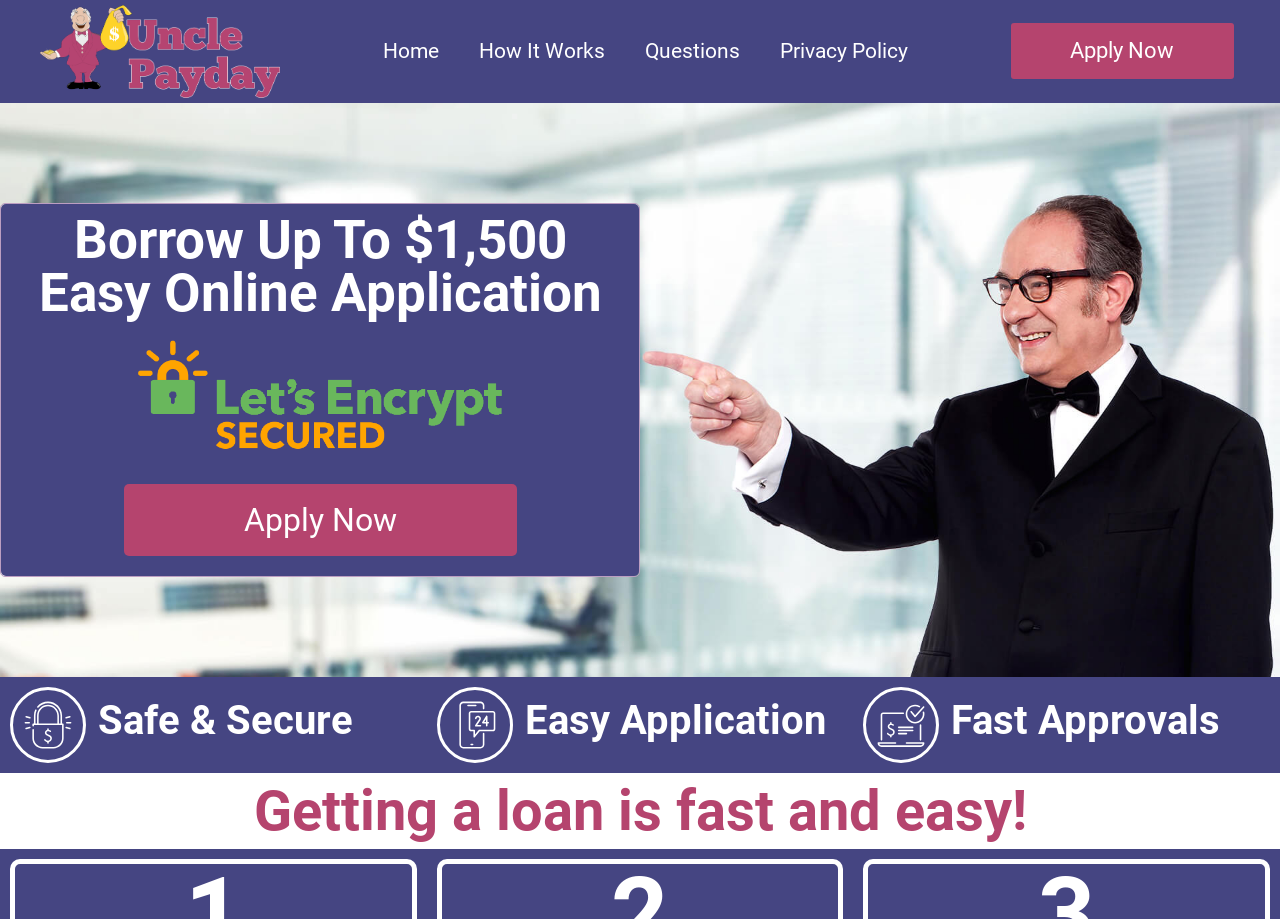What is the purpose of the webpage?
Answer the question with just one word or phrase using the image.

To apply for a loan